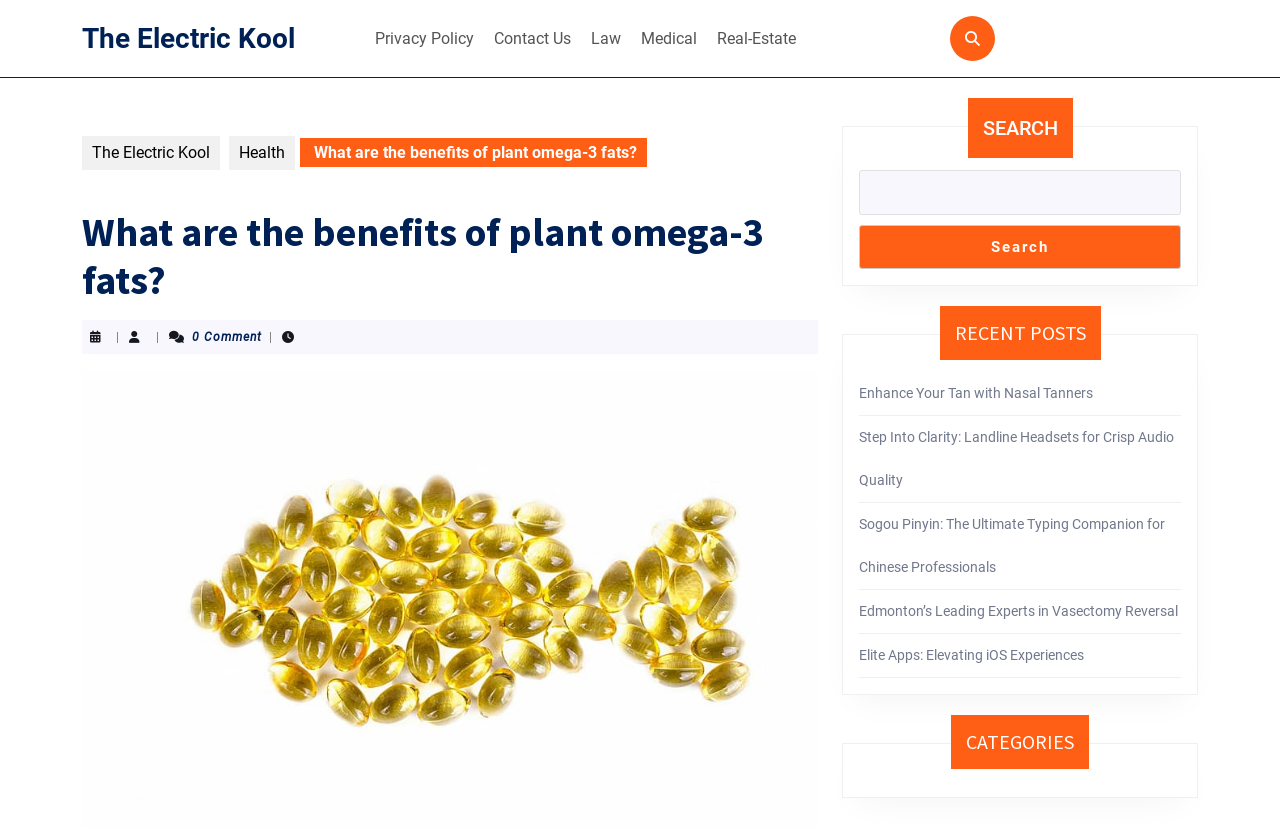Illustrate the webpage thoroughly, mentioning all important details.

The webpage is about the benefits of plant omega-3 fats, with the title "What are the benefits of plant omega-3 fats?" prominently displayed at the top. Below the title, there is a horizontal navigation menu with links to "Privacy Policy", "Contact Us", "Law", "Medical", and "Real-Estate". 

To the right of the title, there is a link to "The Electric Kool" and another link with a font awesome icon. Below these links, there is a heading that repeats the title, followed by a separator line and a text "0 Comment". 

On the right side of the page, there is a search bar with a search button and a label "SEARCH". Below the search bar, there are three sections. The first section is labeled "RECENT POSTS" and lists five links to recent articles, including "Enhance Your Tan with Nasal Tanners" and "Elite Apps: Elevating iOS Experiences". The second section is not labeled but appears to be a list of categories, with a heading "CATEGORIES" at the top. The third section is empty.